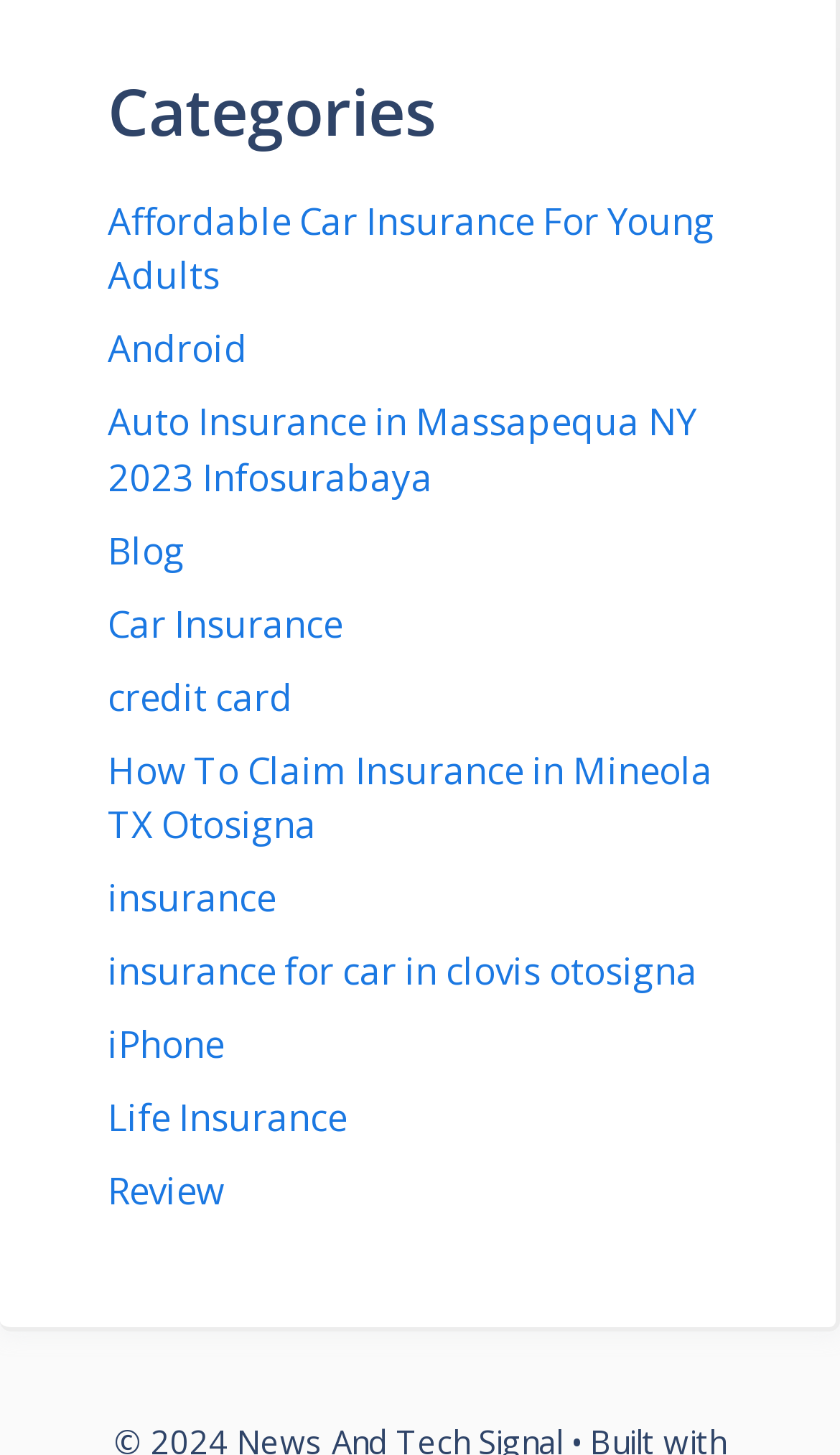Can you show the bounding box coordinates of the region to click on to complete the task described in the instruction: "Click on 3D-Measuring technology"?

None